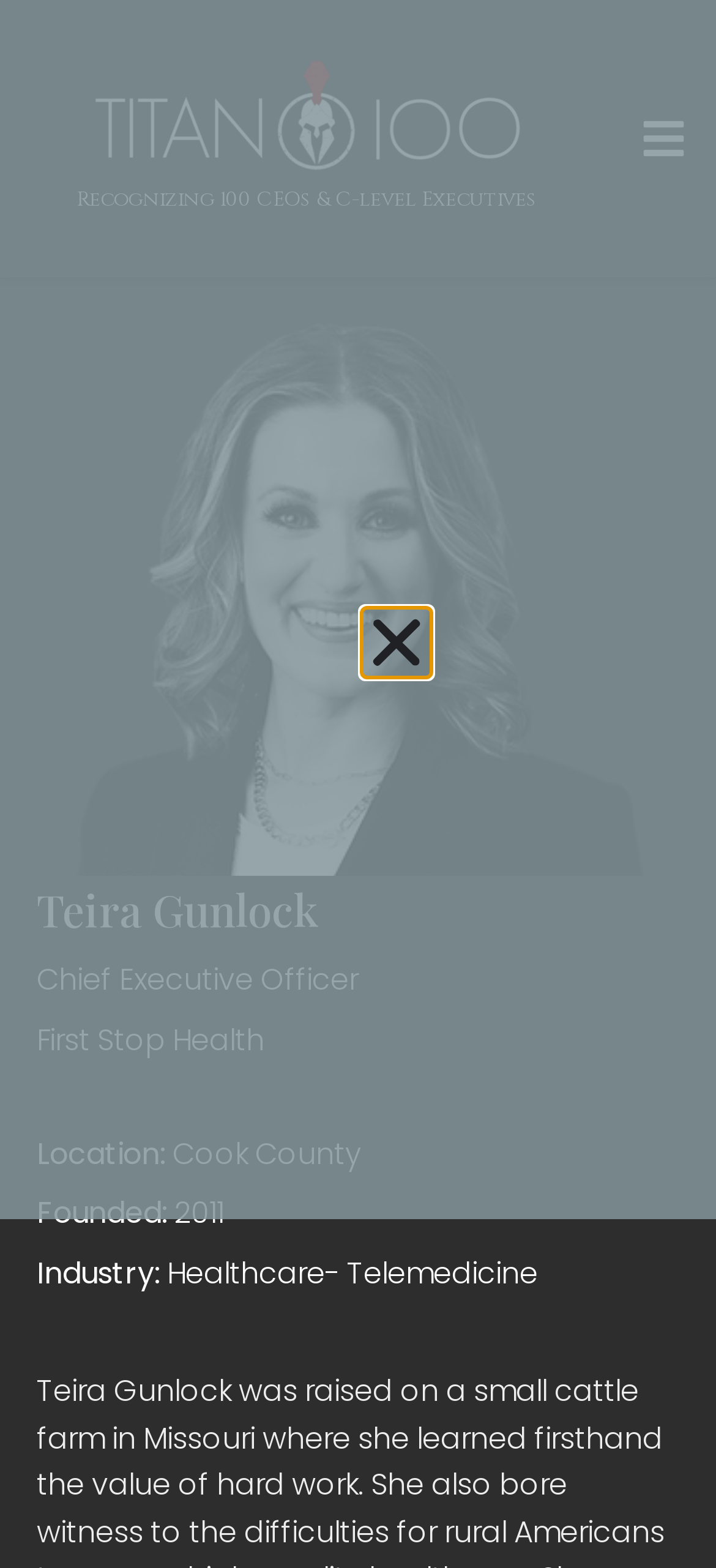What is the name of the company founded by Teira Gunlock?
Refer to the image and provide a concise answer in one word or phrase.

First Stop Health